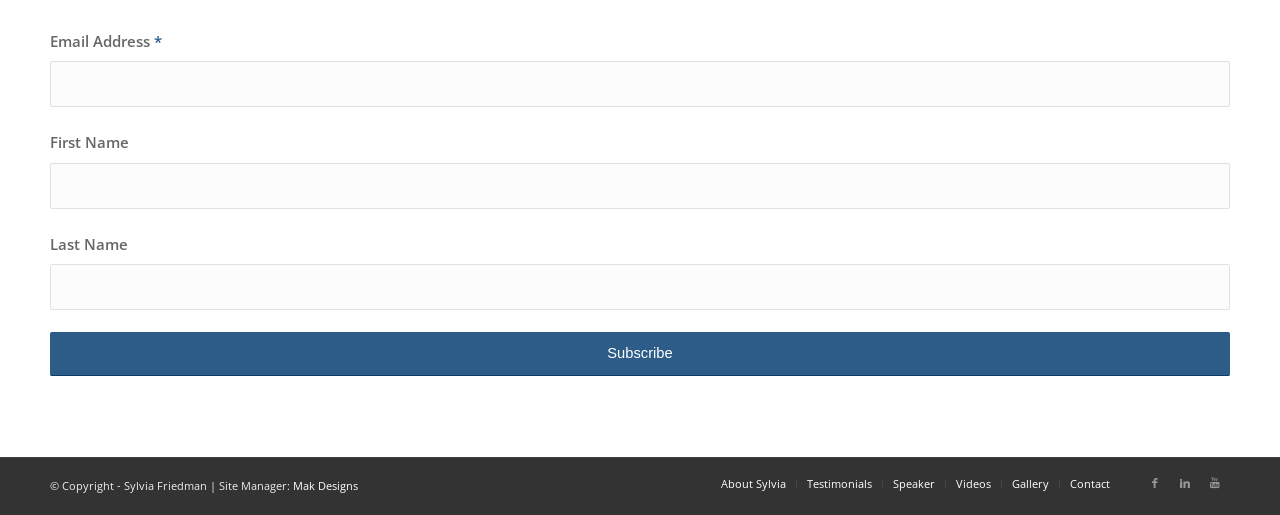Could you indicate the bounding box coordinates of the region to click in order to complete this instruction: "Enter email address".

[0.039, 0.119, 0.961, 0.209]